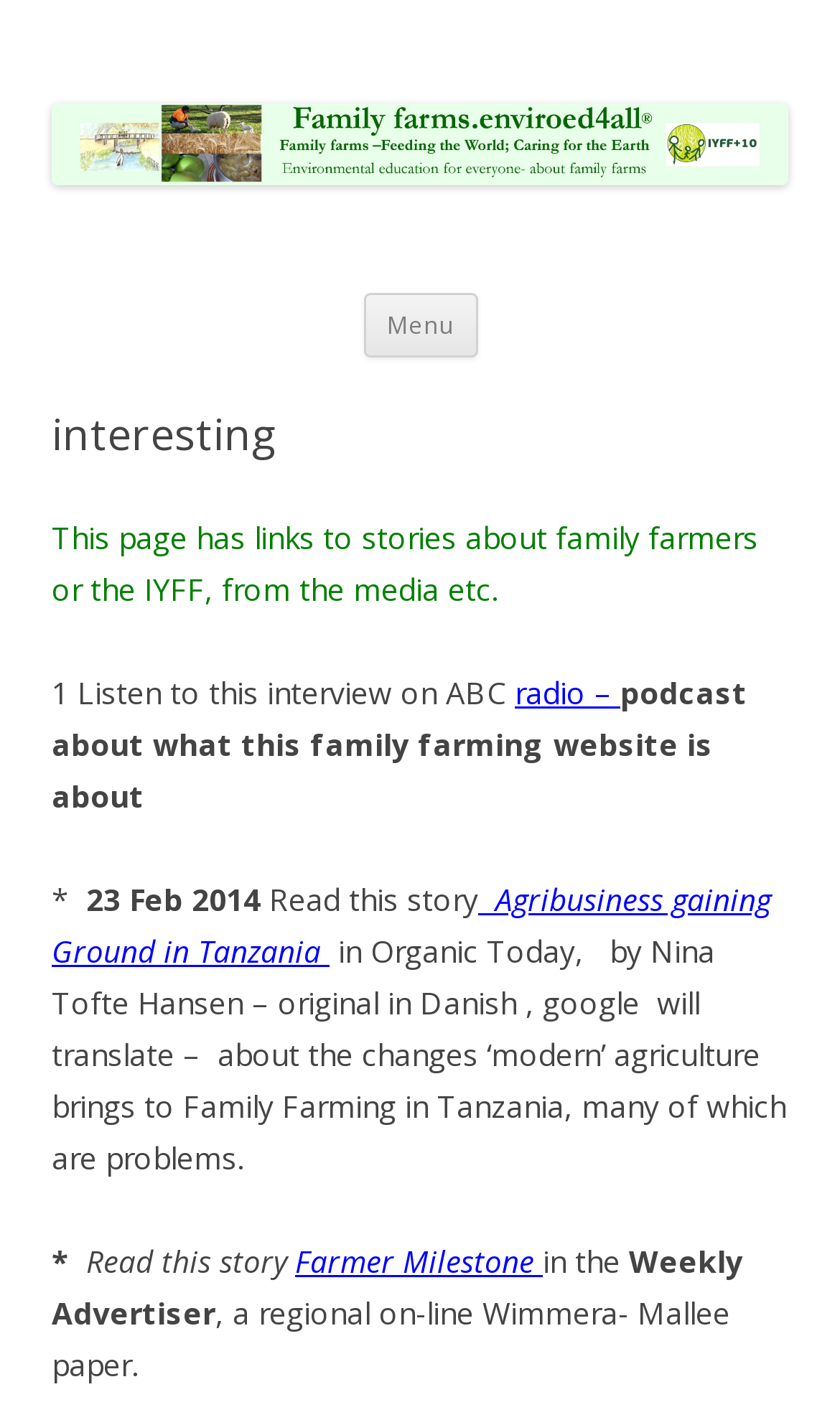Utilize the details in the image to thoroughly answer the following question: What is the title of the second story?

The second story mentioned on this webpage is titled 'Agribusiness gaining Ground in Tanzania', which appears to be an article from Organic Today.